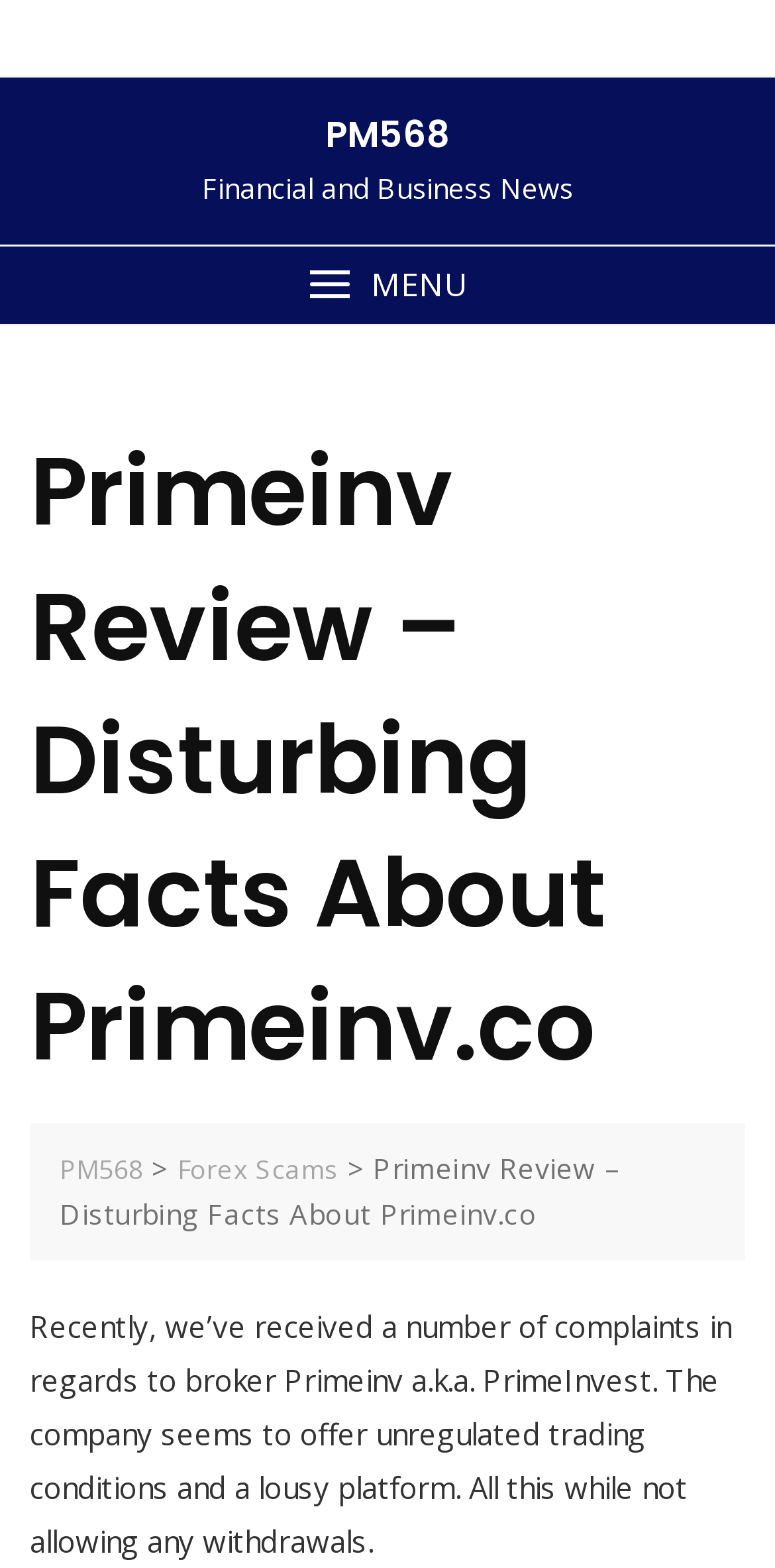Identify the bounding box for the described UI element. Provide the coordinates in (top-left x, top-left y, bottom-right x, bottom-right y) format with values ranging from 0 to 1: MENU

[0.0, 0.17, 1.0, 0.194]